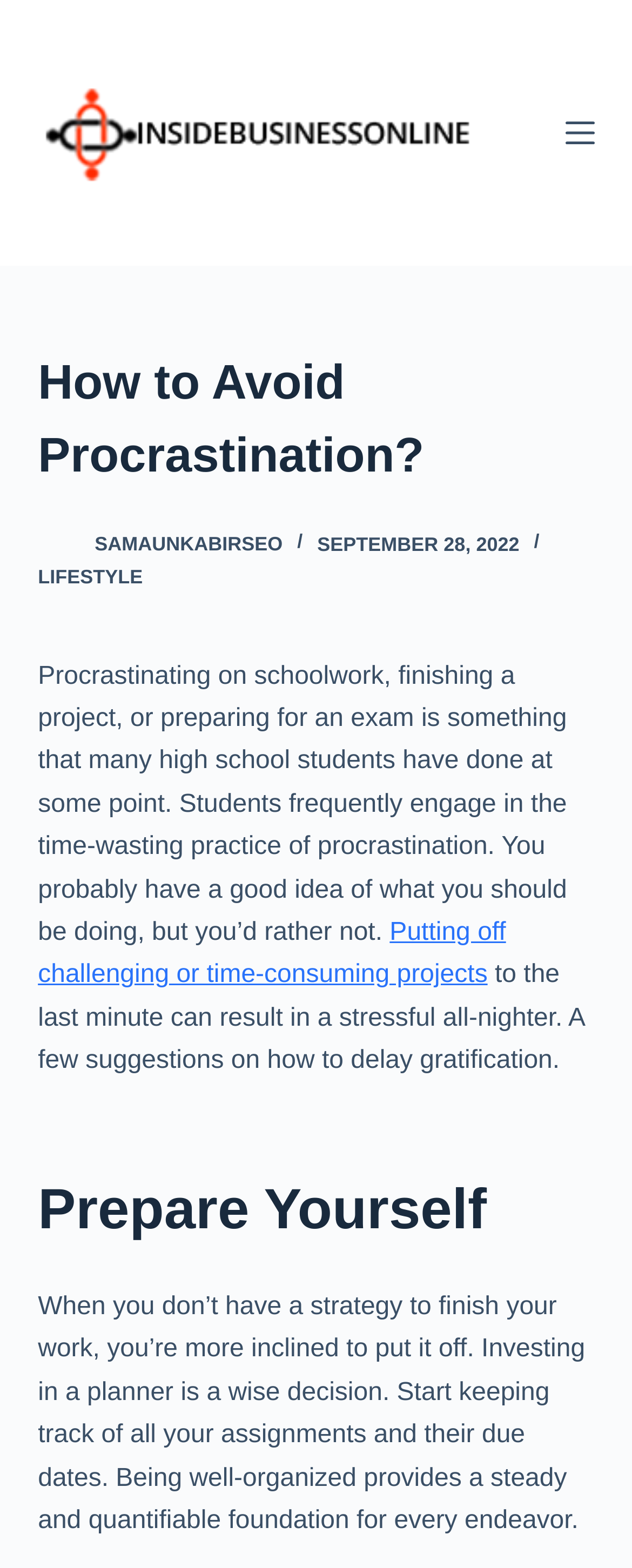Please provide a detailed answer to the question below by examining the image:
What is the date of the article?

The date of the article can be found in the time element which contains the text 'SEPTEMBER 28, 2022'.